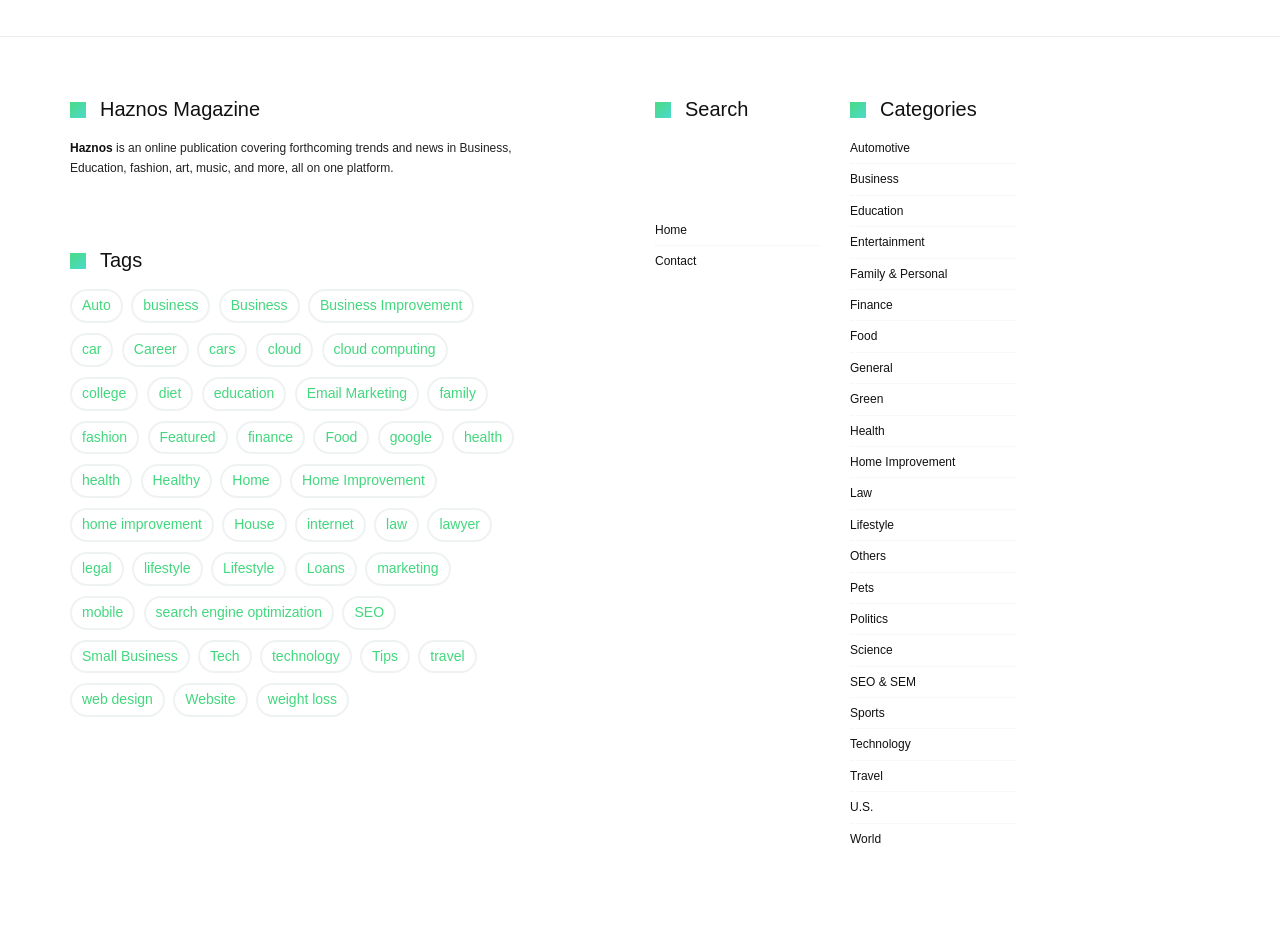Please find the bounding box coordinates of the element that needs to be clicked to perform the following instruction: "Click on the 'Business' tag". The bounding box coordinates should be four float numbers between 0 and 1, represented as [left, top, right, bottom].

[0.102, 0.312, 0.164, 0.349]